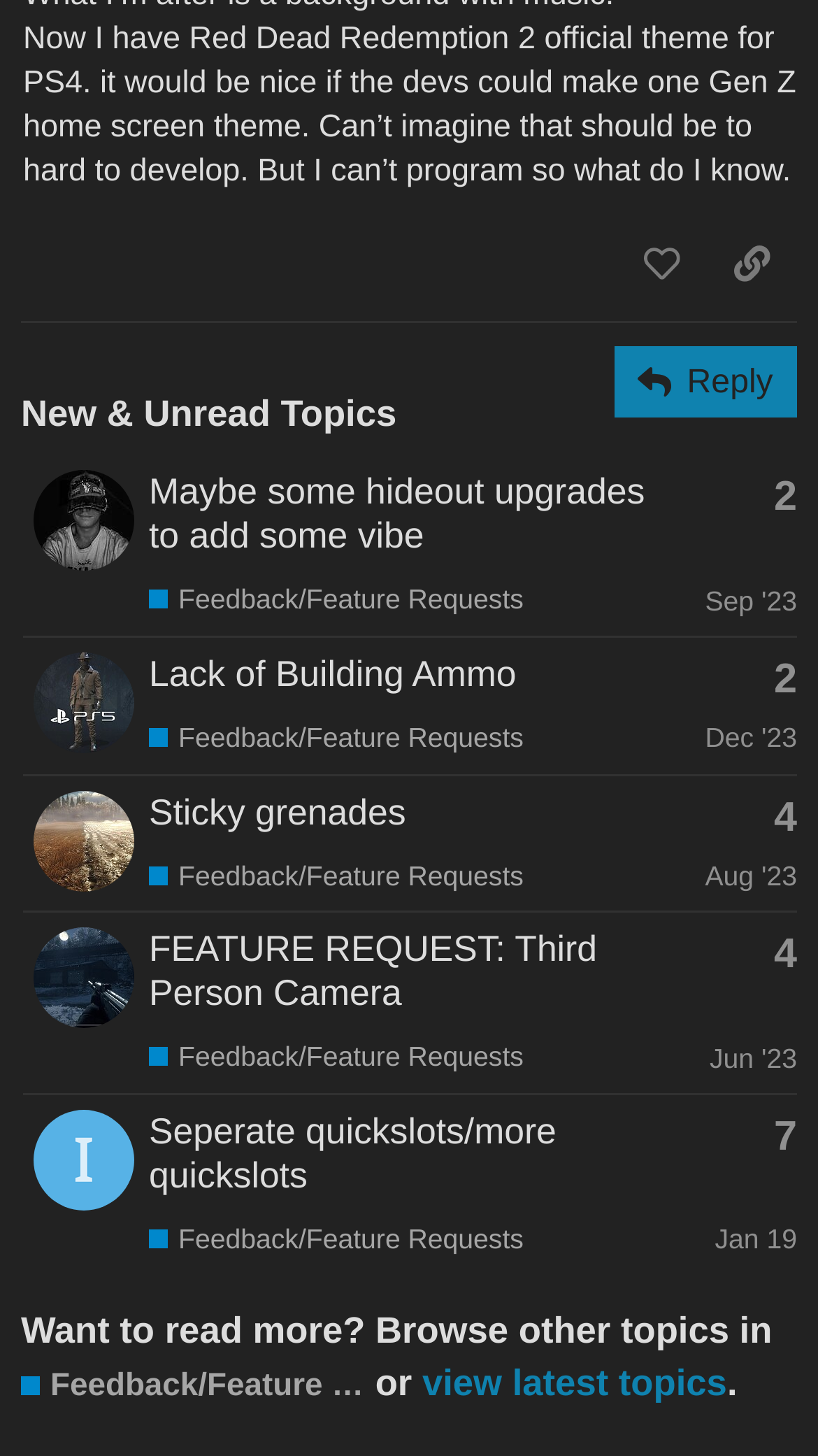Please specify the bounding box coordinates in the format (top-left x, top-left y, bottom-right x, bottom-right y), with all values as floating point numbers between 0 and 1. Identify the bounding box of the UI element described by: Lack of Building Ammo

[0.182, 0.448, 0.631, 0.477]